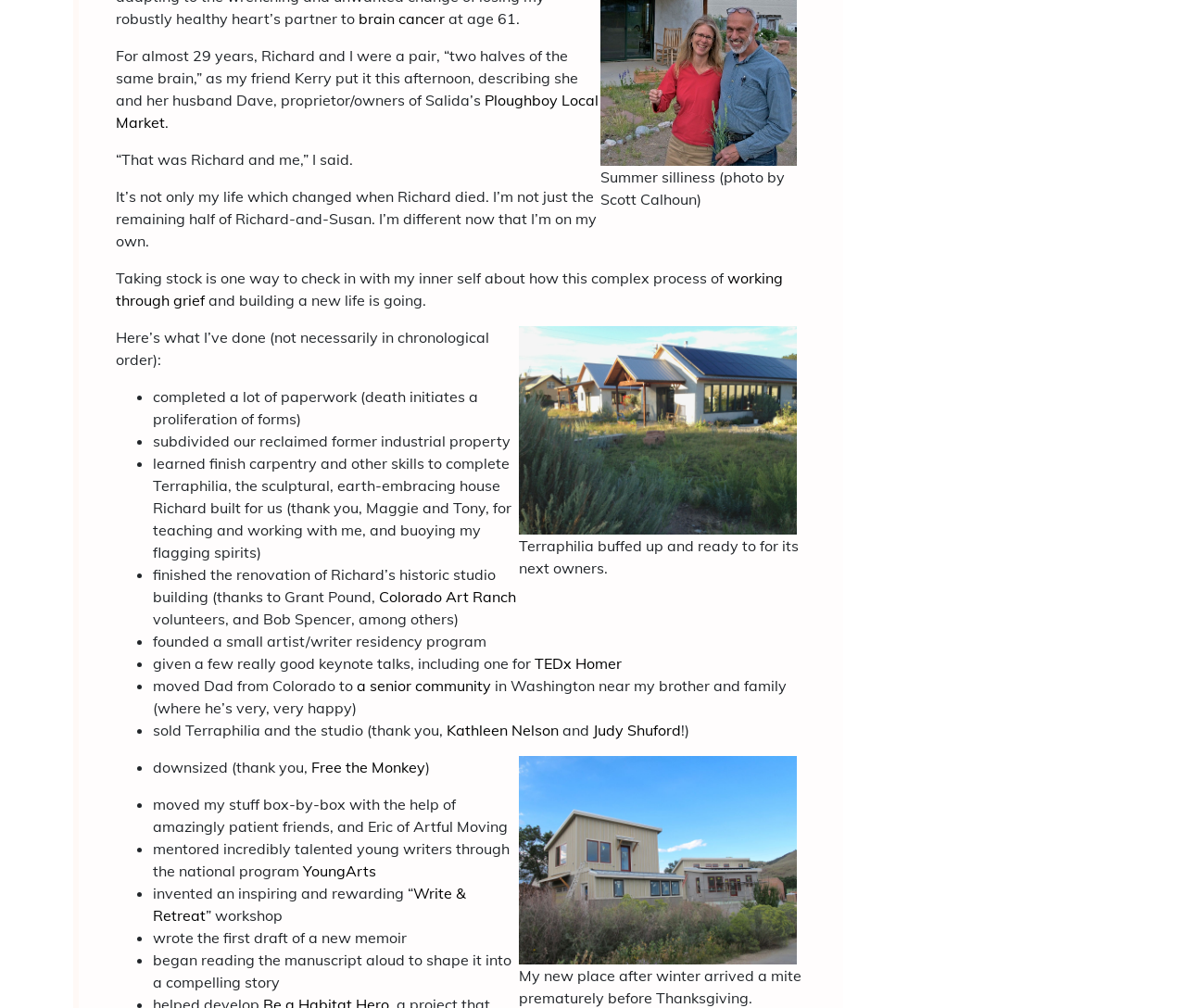Please identify the bounding box coordinates of the element I should click to complete this instruction: 'view the image of Terraphilia buffed up and ready to for its next owners'. The coordinates should be given as four float numbers between 0 and 1, like this: [left, top, right, bottom].

[0.438, 0.324, 0.672, 0.531]